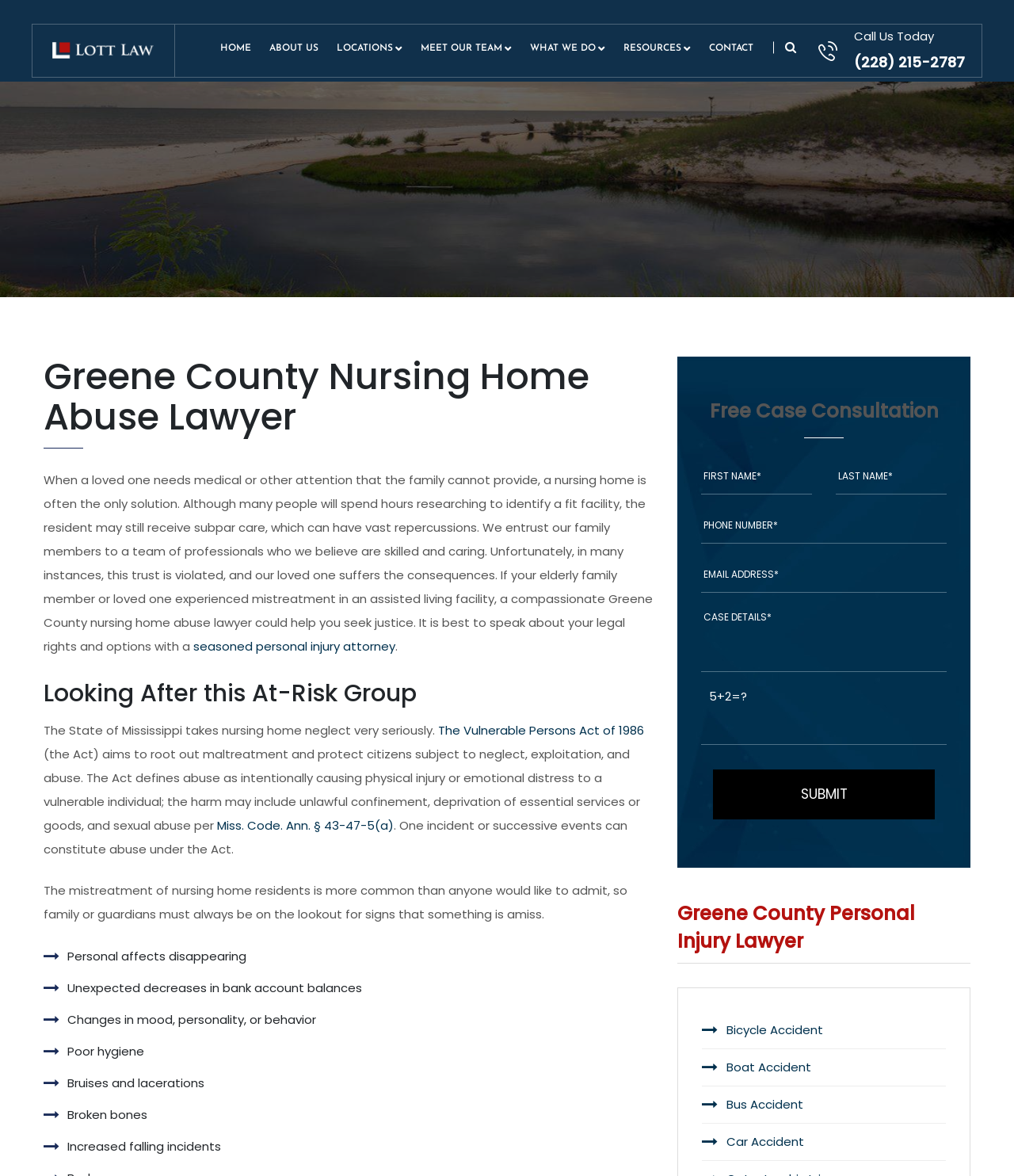Can you find and generate the webpage's heading?

Greene County Nursing Home Abuse Lawyer